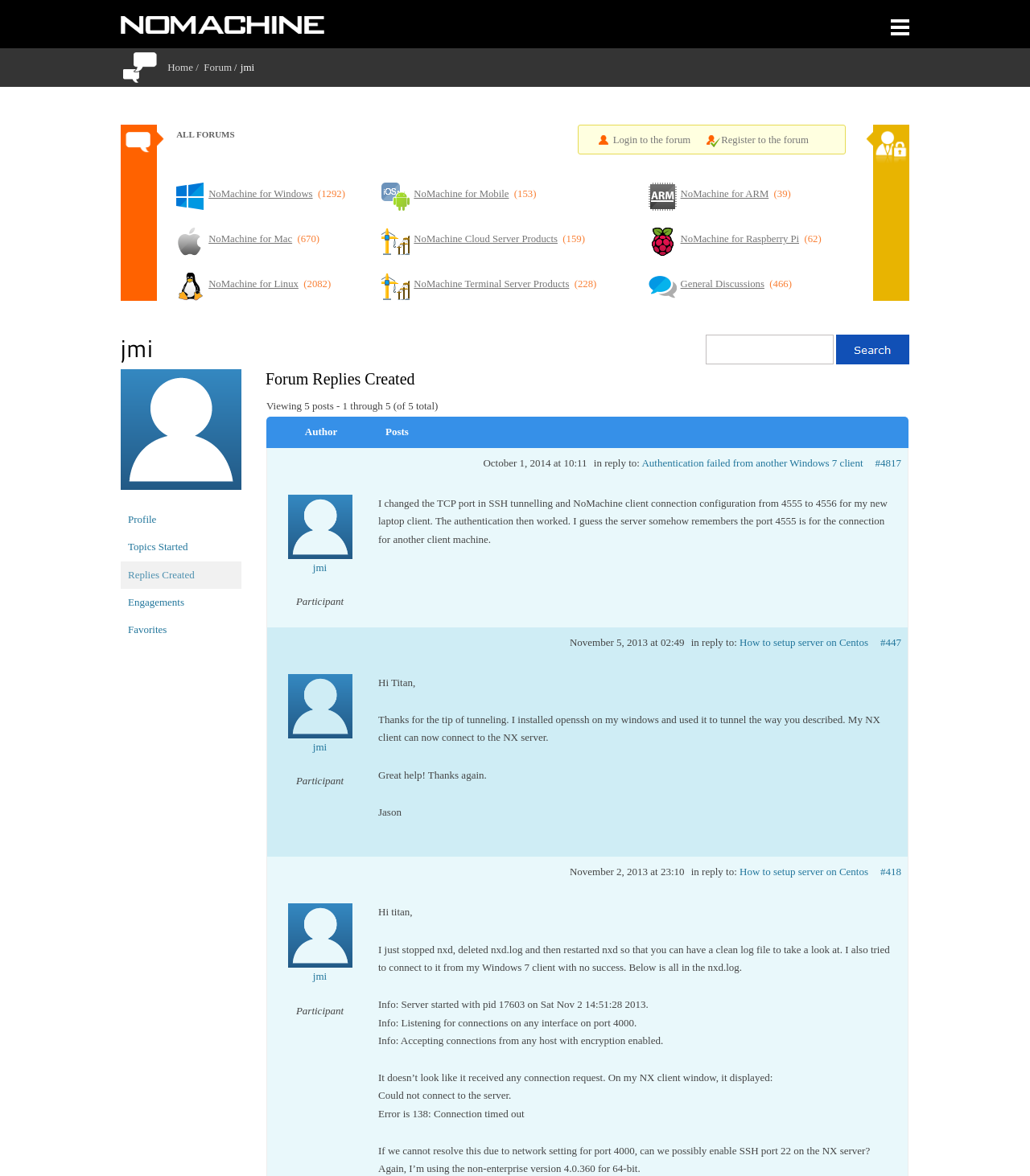Please provide a brief answer to the question using only one word or phrase: 
How many posts are being displayed on the current page?

5